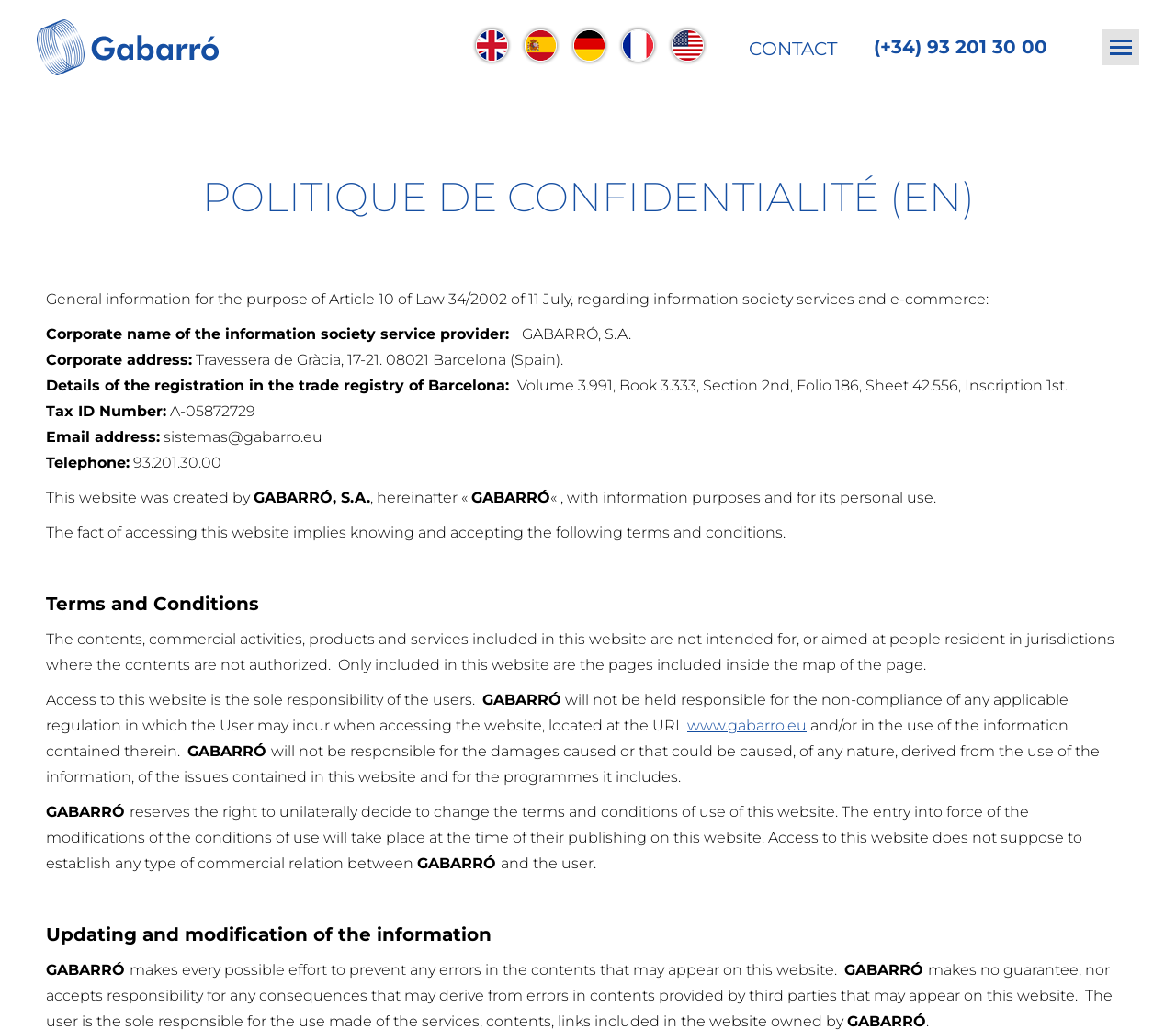Identify the main heading of the webpage and provide its text content.

POLITIQUE DE CONFIDENTIALITÉ (EN)